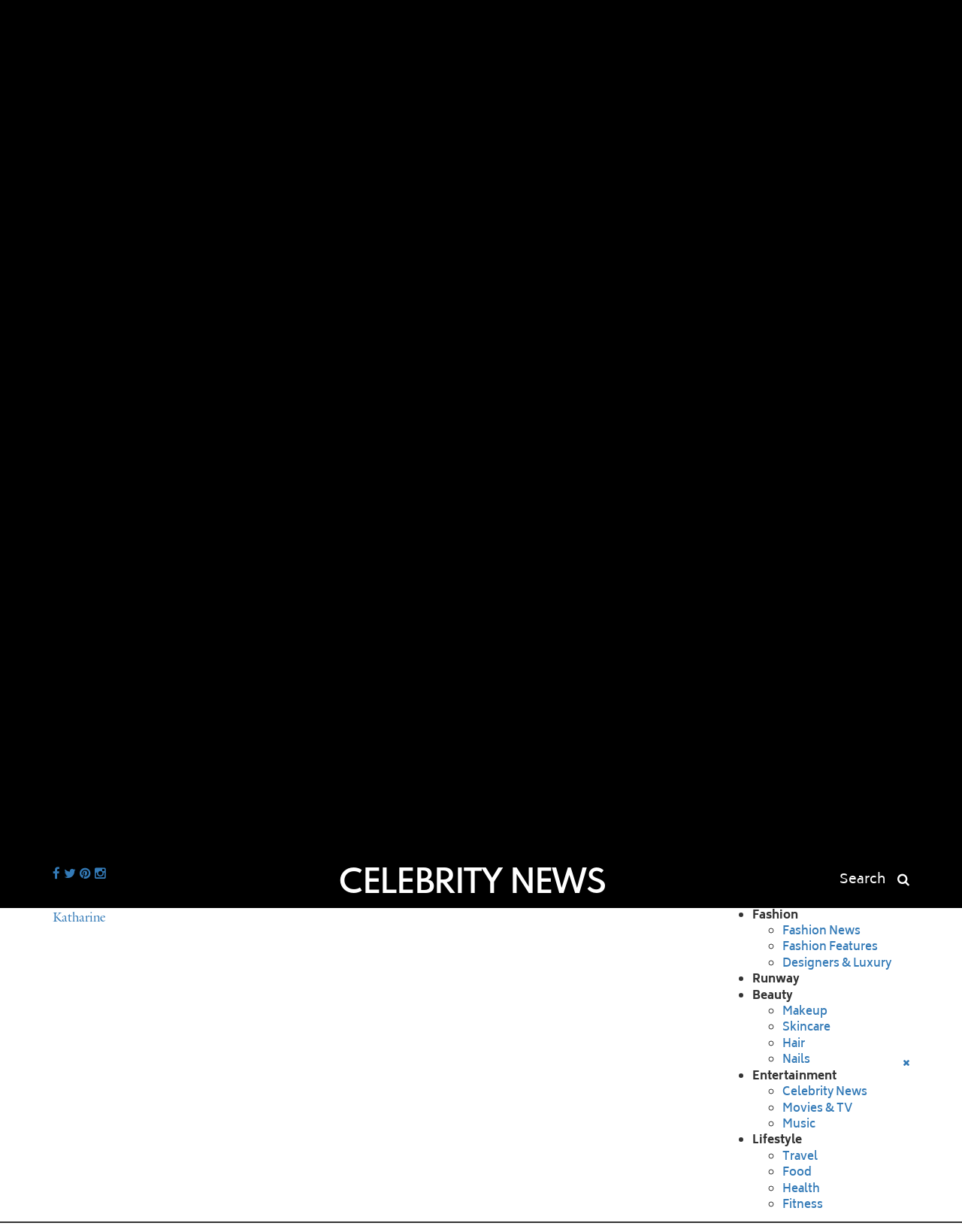What is the purpose of the search icon?
Refer to the image and provide a one-word or short phrase answer.

To search